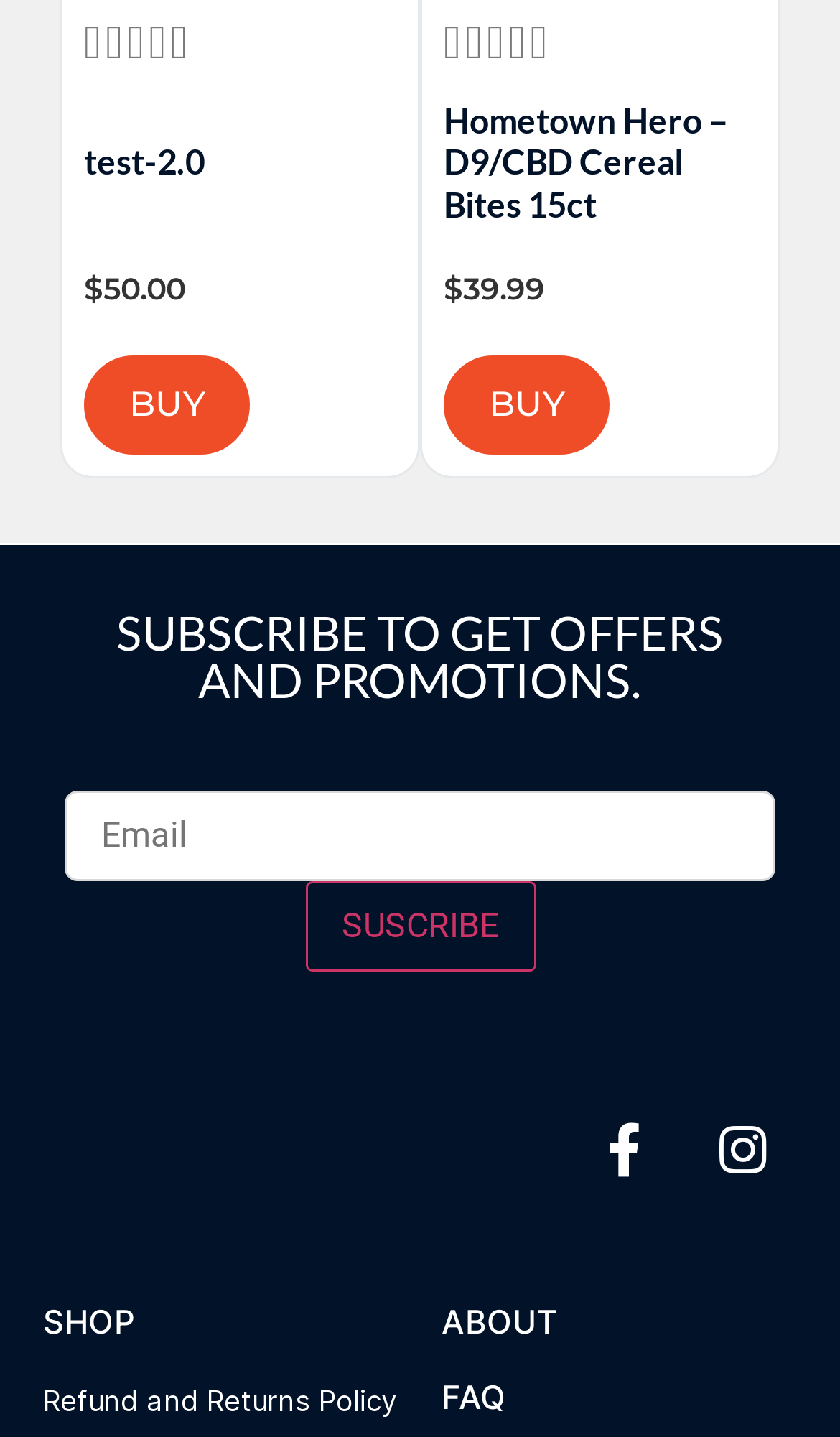What is the category of the product with the price '$50.00'?
Carefully examine the image and provide a detailed answer to the question.

I found the category of the product with the price '$50.00' by looking at the heading element with the text 'test-2.0' which is located near the price information.